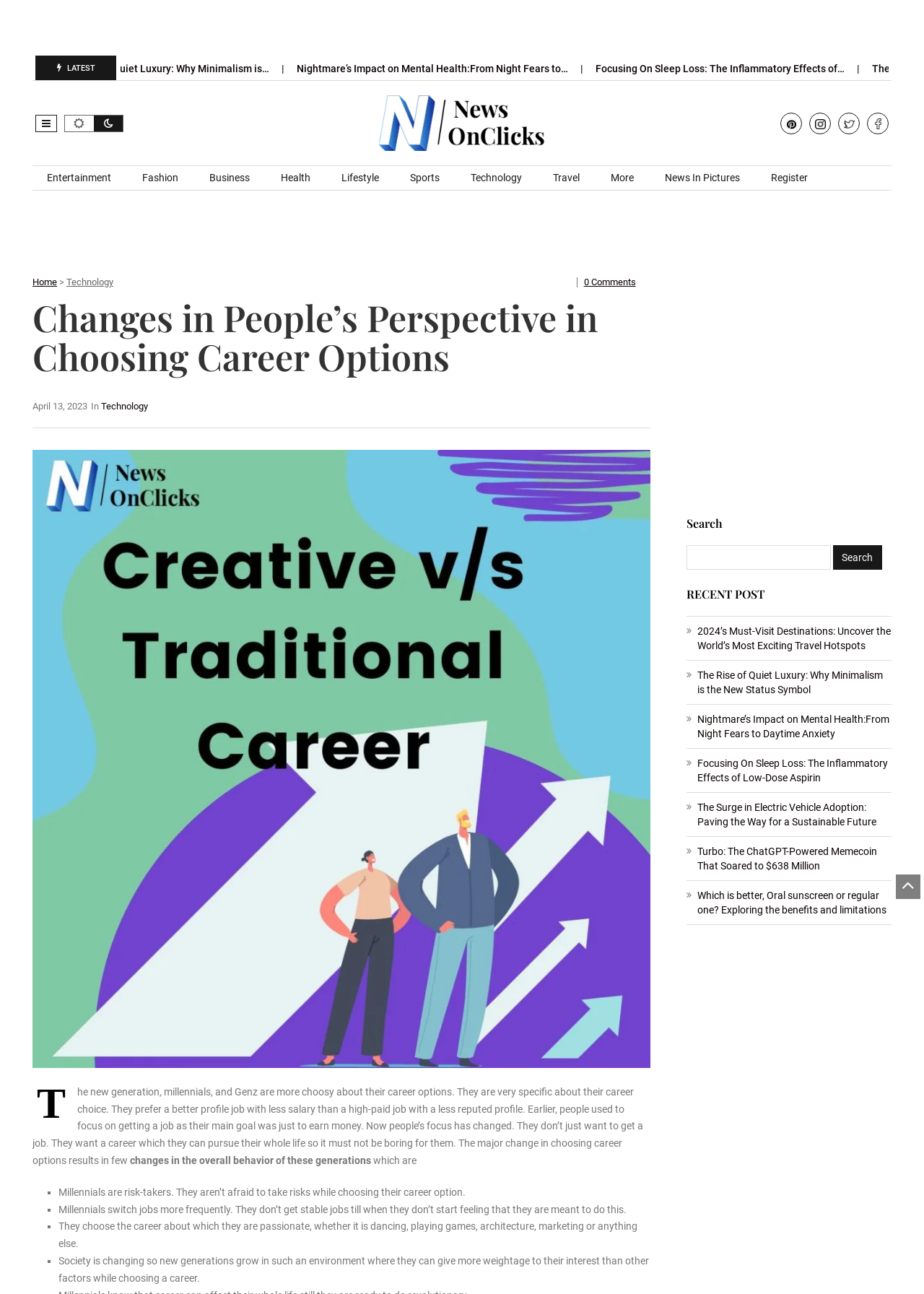Based on the provided description, "0 comments", find the bounding box of the corresponding UI element in the screenshot.

[0.632, 0.214, 0.688, 0.222]